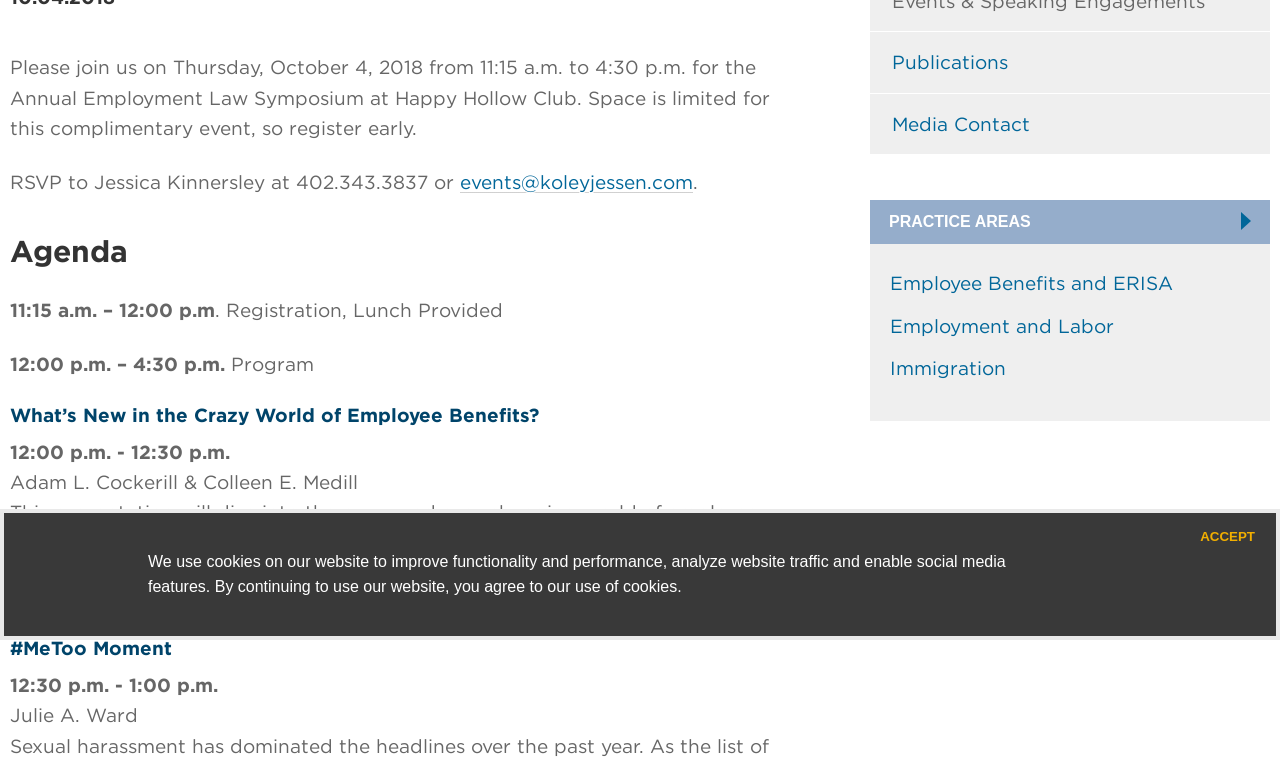Using the description "Employment and Labor", predict the bounding box of the relevant HTML element.

[0.695, 0.413, 0.87, 0.444]